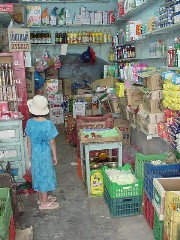What type of products are displayed on shelves and tables?
Look at the image and respond with a single word or a short phrase.

Colorful products